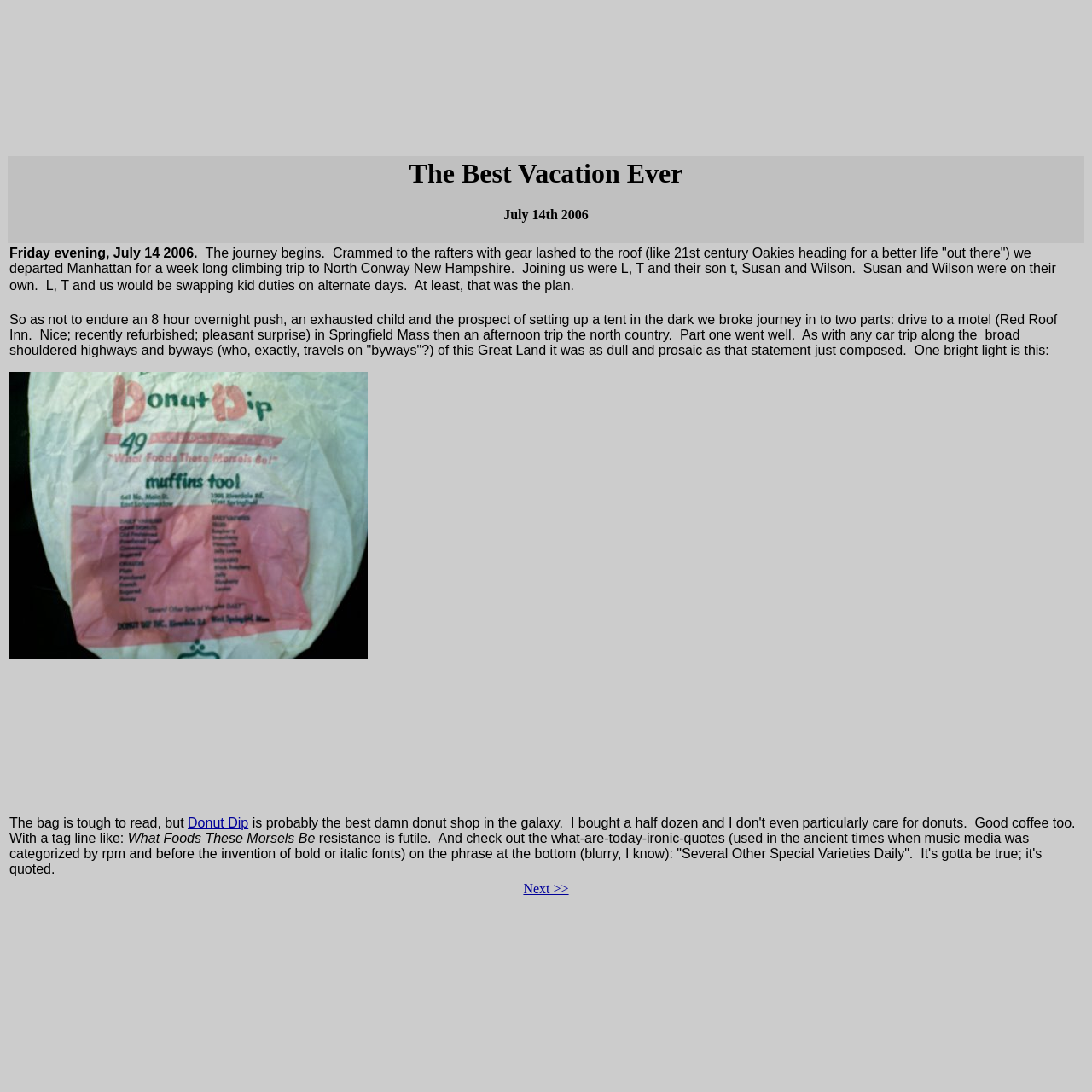What is the purpose of the trip?
Please provide a single word or phrase answer based on the image.

Climbing